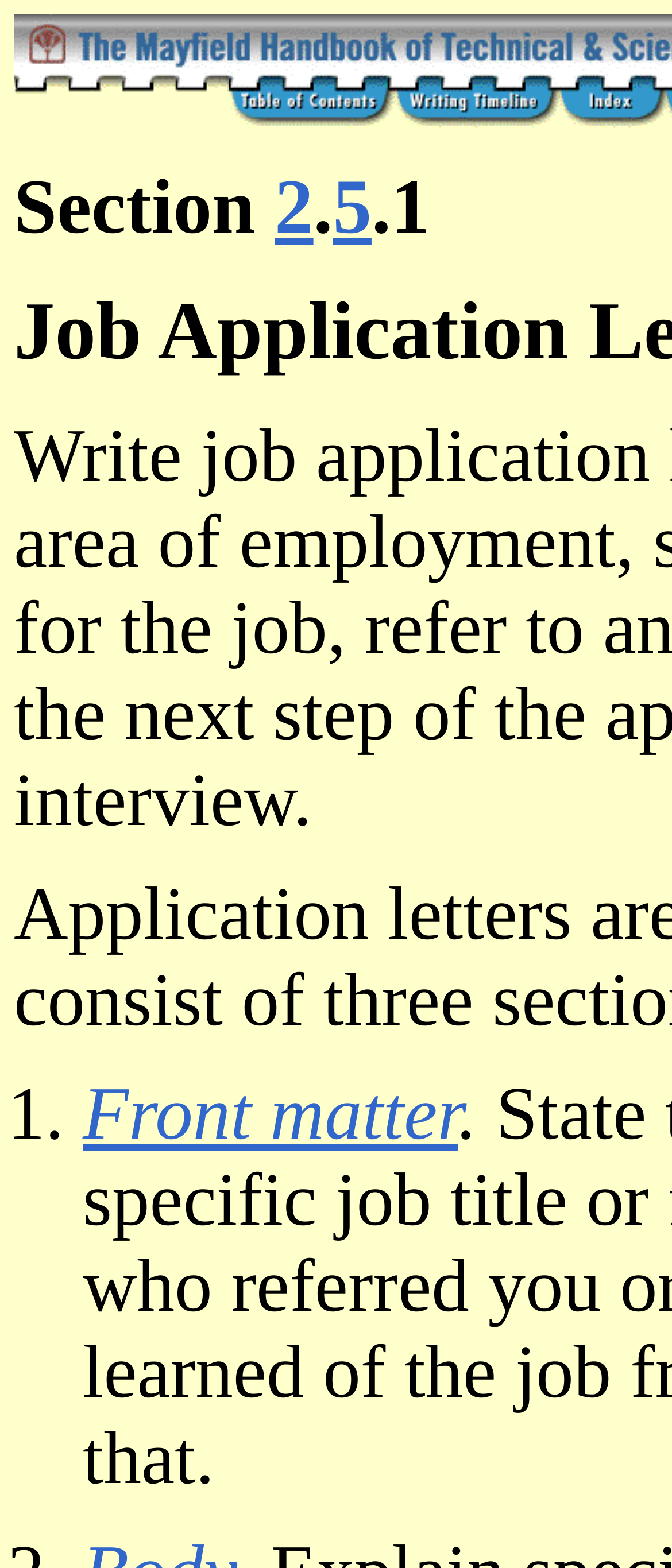What is the purpose of this webpage?
Respond with a short answer, either a single word or a phrase, based on the image.

Job application